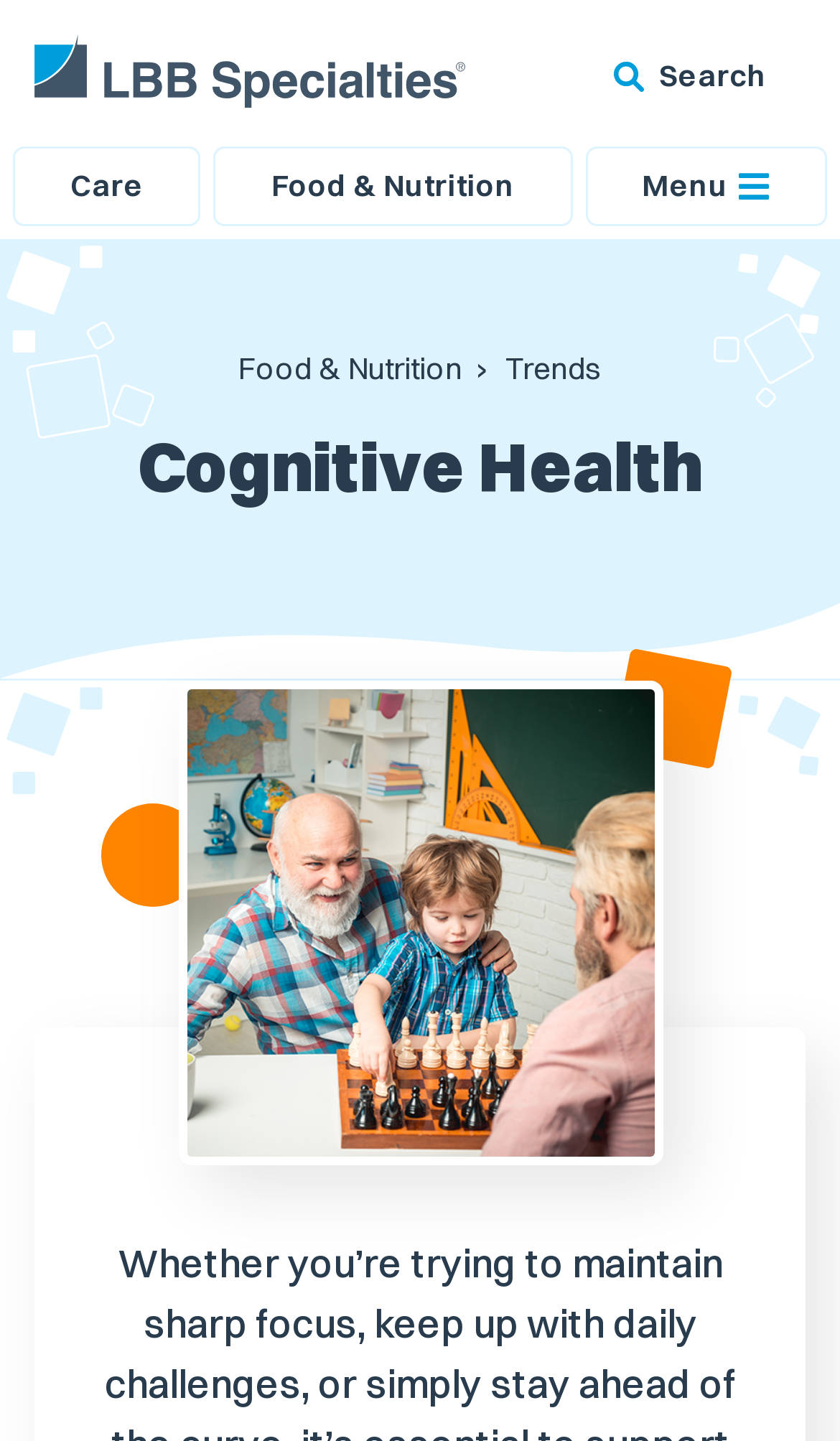Give a concise answer using one word or a phrase to the following question:
What is the theme of the image at the bottom of the webpage?

Cognitive Health Trend